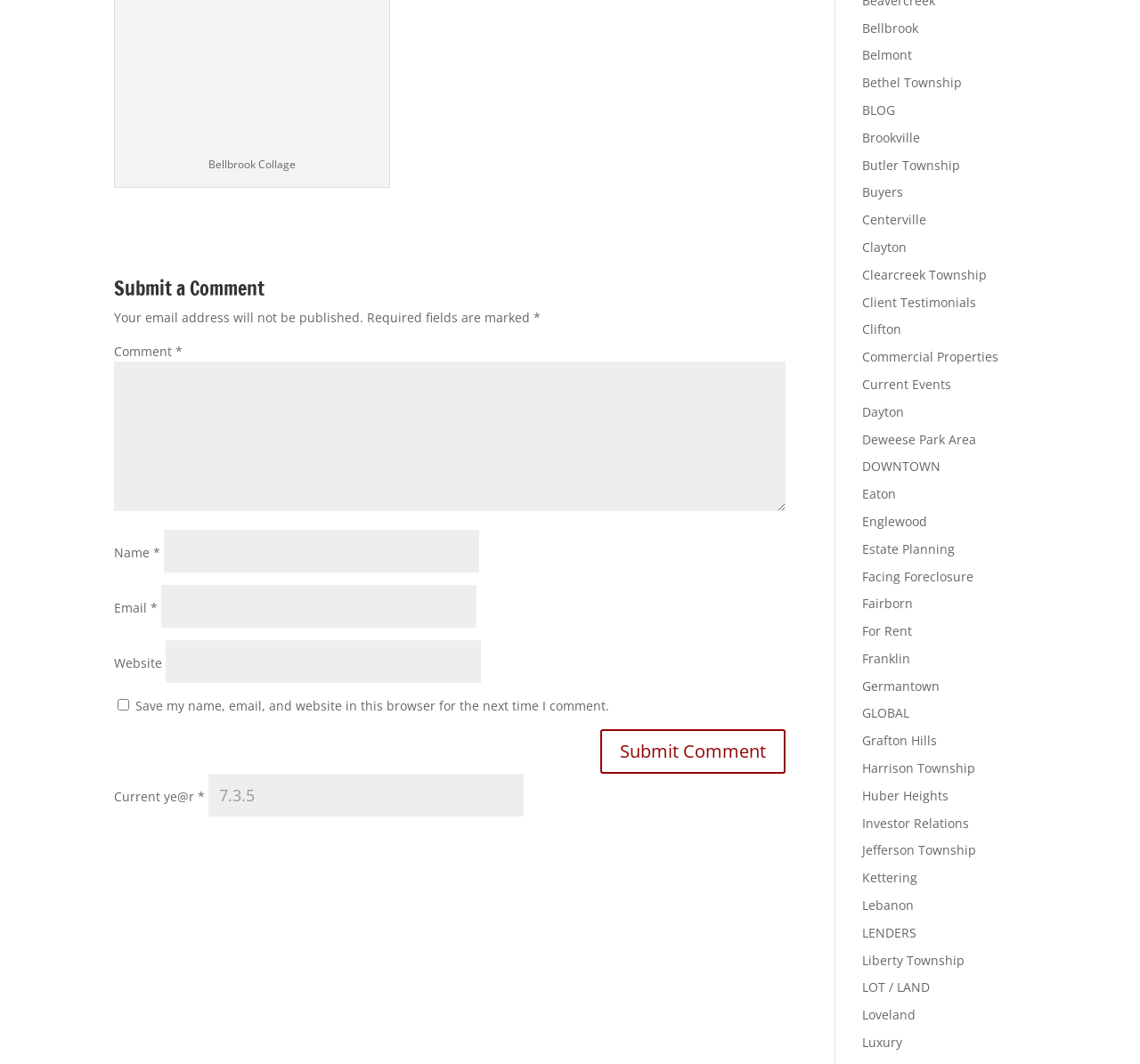Identify the bounding box coordinates for the UI element described as follows: "parent_node: Email * aria-describedby="email-notes" name="email"". Ensure the coordinates are four float numbers between 0 and 1, formatted as [left, top, right, bottom].

[0.141, 0.55, 0.418, 0.59]